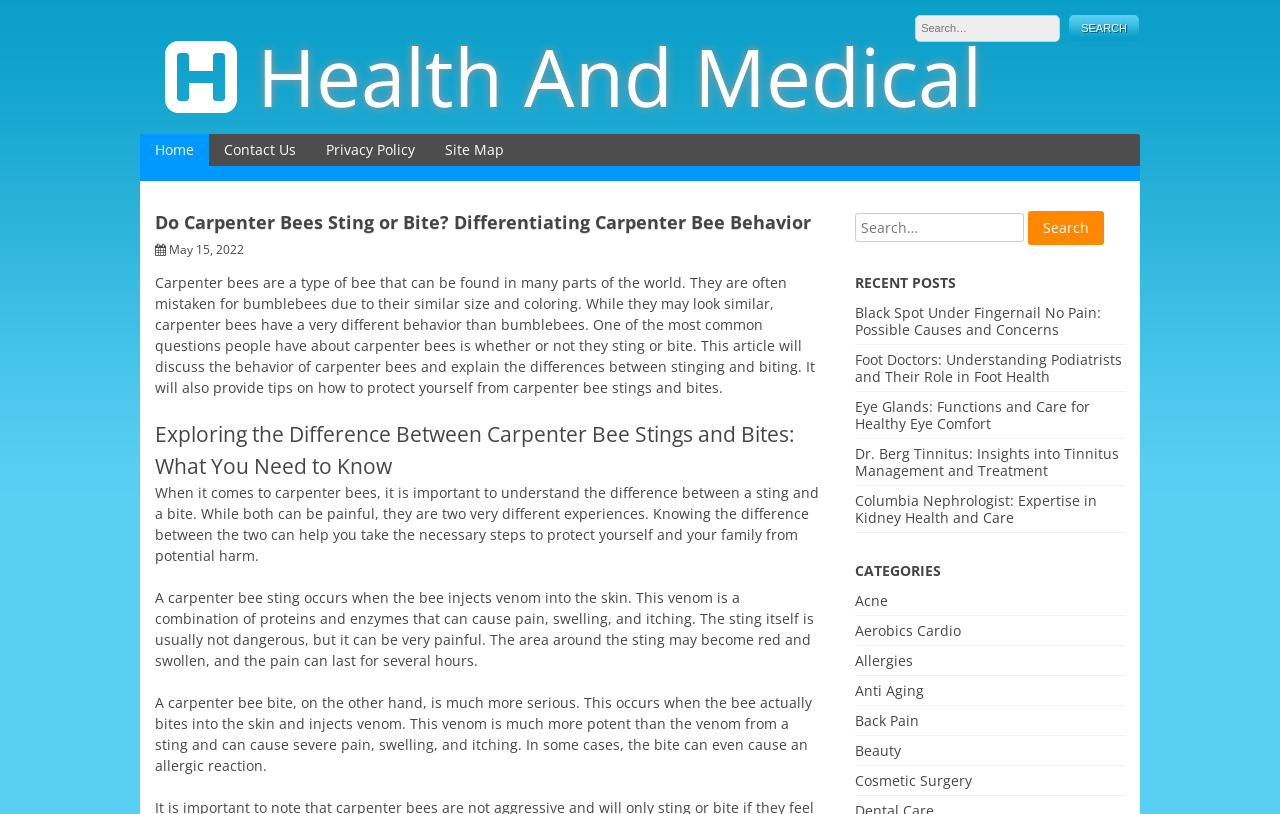Could you determine the bounding box coordinates of the clickable element to complete the instruction: "Learn about acne"? Provide the coordinates as four float numbers between 0 and 1, i.e., [left, top, right, bottom].

[0.668, 0.726, 0.694, 0.749]